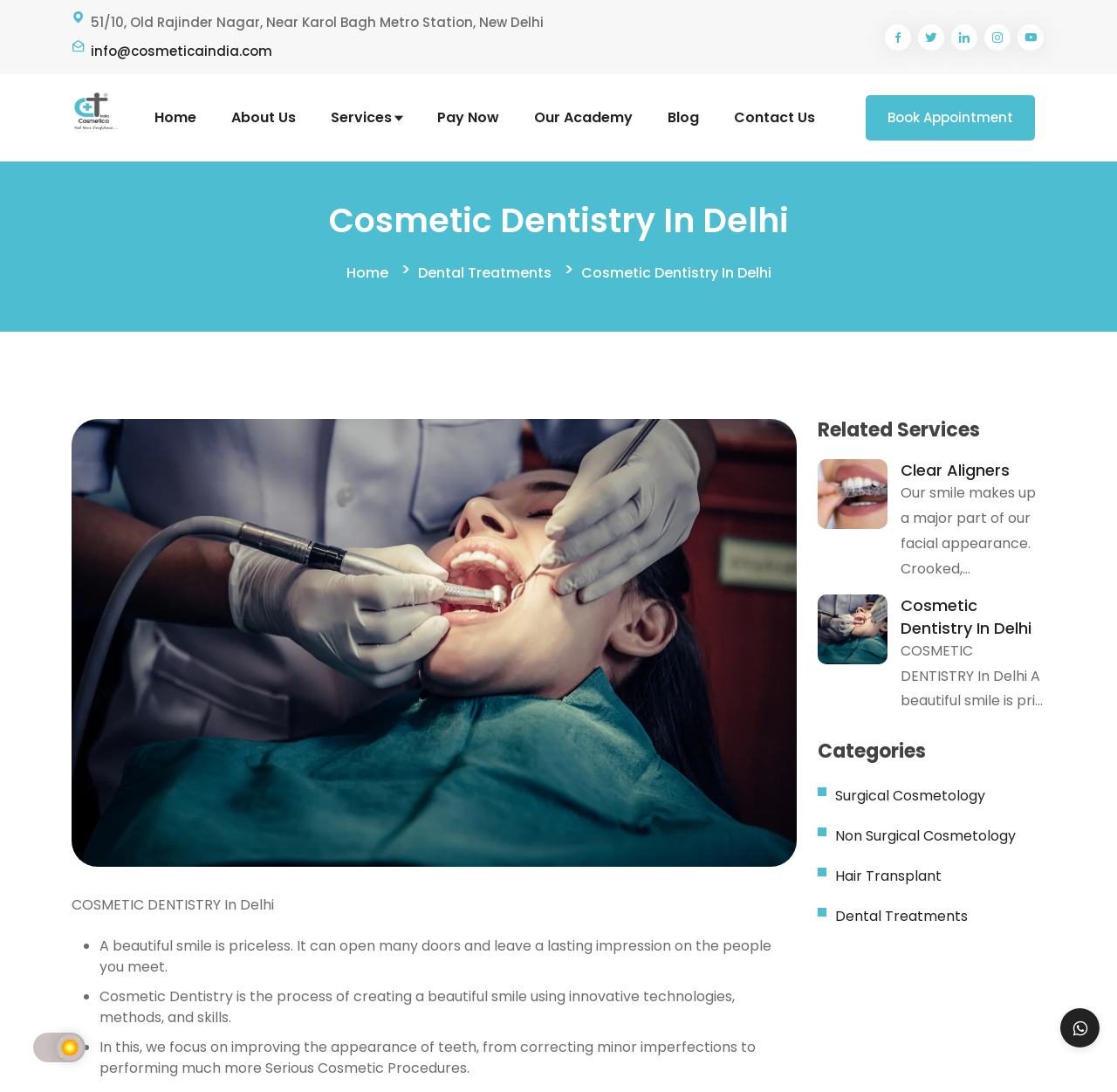Provide your answer in a single word or phrase: 
What is the address of CosmeticaIndia?

51/10, Old Rajinder Nagar, Near Karol Bagh Metro Station, New Delhi